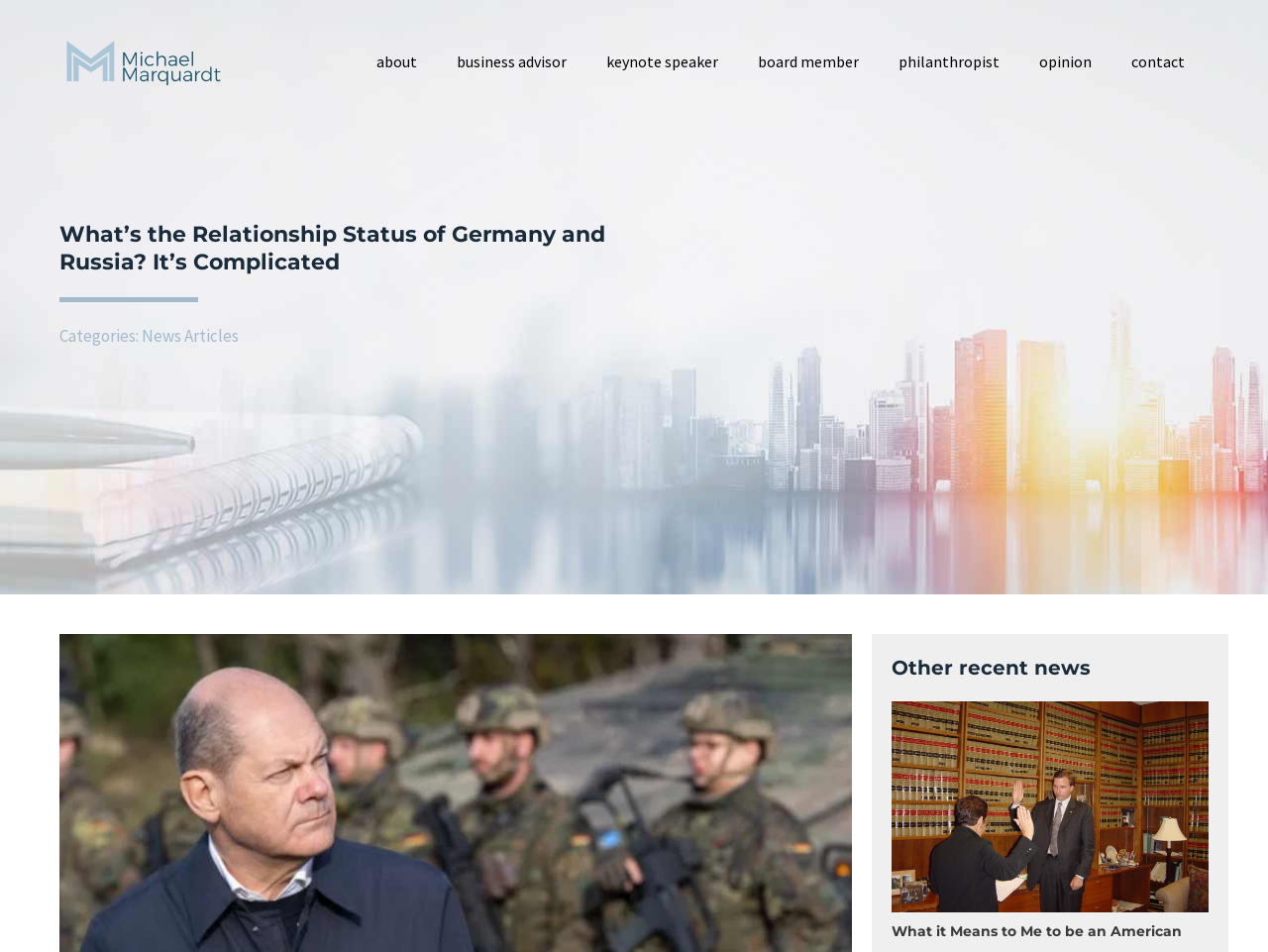Using the information shown in the image, answer the question with as much detail as possible: How many links are there in the top navigation menu?

The top navigation menu contains links to 'about', 'business advisor', 'keynote speaker', 'board member', 'philanthropist', and 'opinion', which totals 6 links.